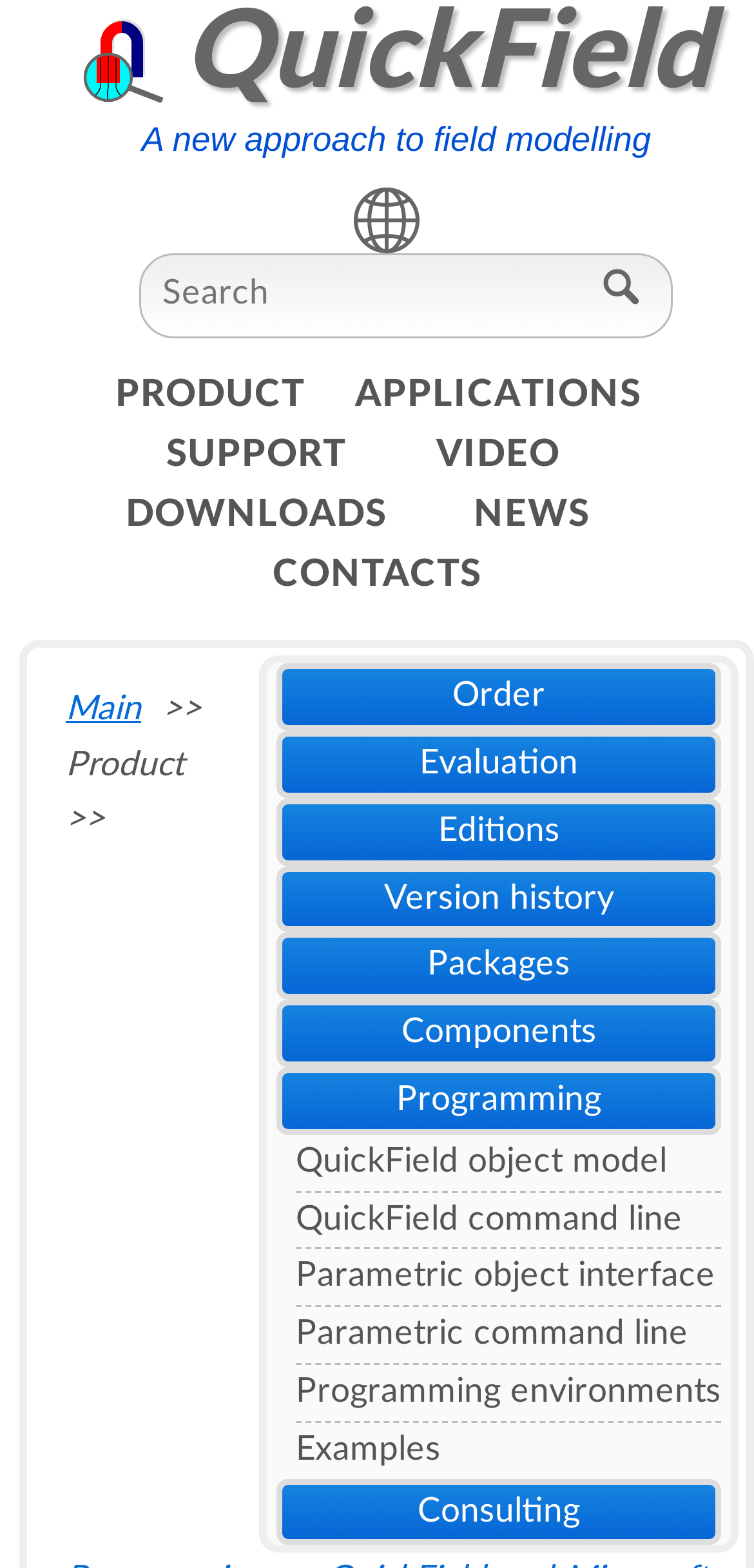Determine the bounding box coordinates of the clickable region to execute the instruction: "Go to QuickField object model". The coordinates should be four float numbers between 0 and 1, denoted as [left, top, right, bottom].

[0.392, 0.73, 0.885, 0.751]